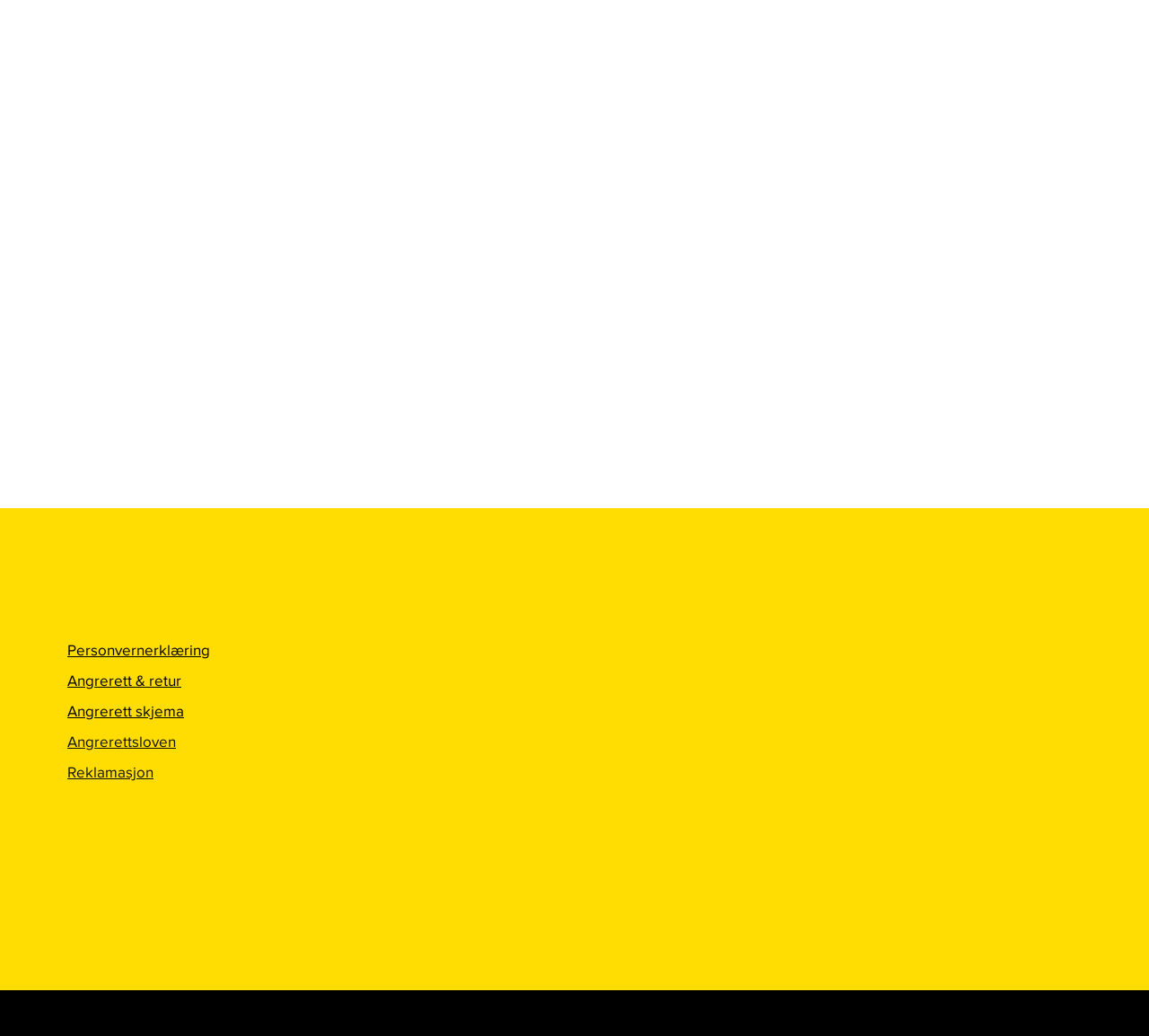Could you indicate the bounding box coordinates of the region to click in order to complete this instruction: "Send an email".

None